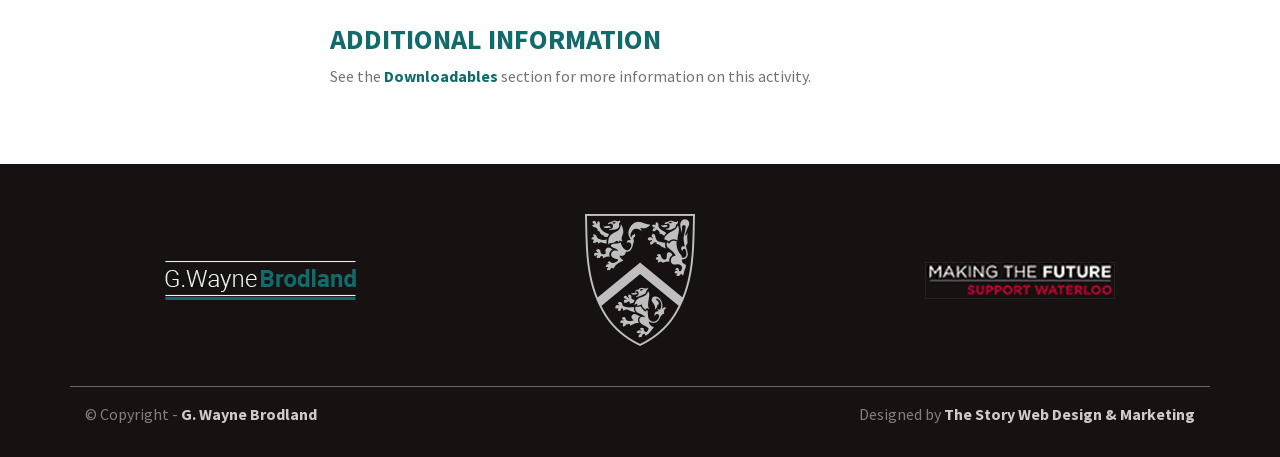What is the text above the 'Downloadables' link?
Kindly give a detailed and elaborate answer to the question.

I found the 'Downloadables' link and looked at the text above it, which is 'See the'.